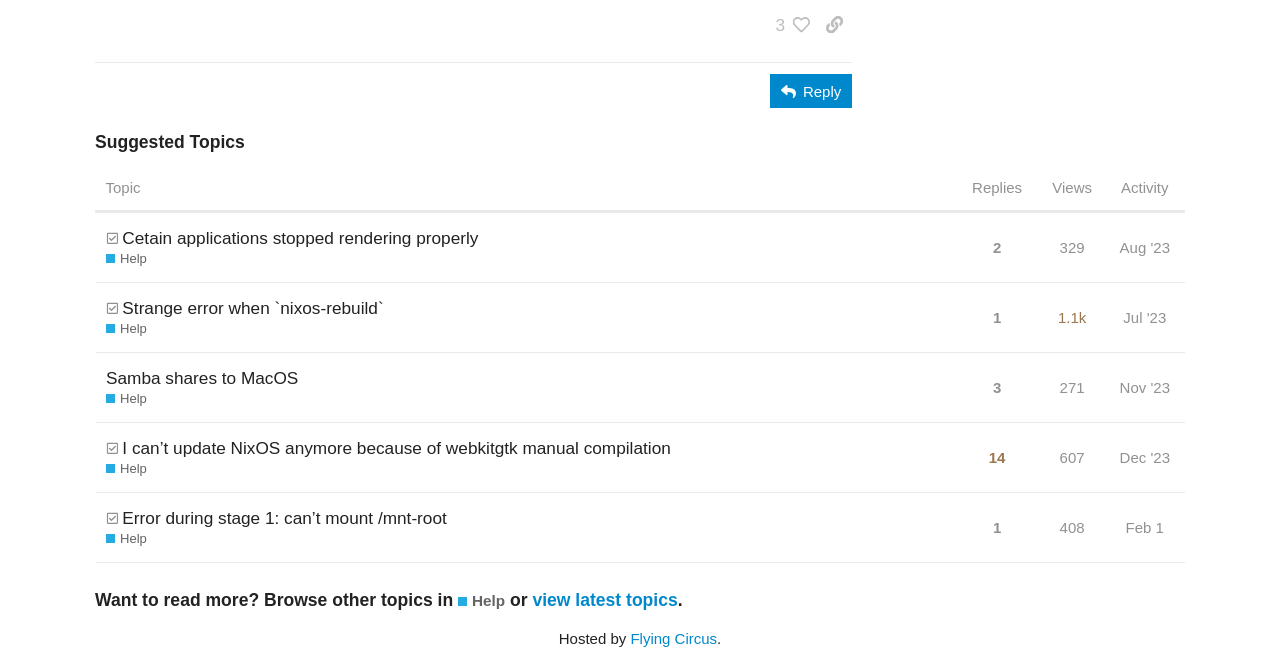Extract the bounding box coordinates for the HTML element that matches this description: "Feb 1". The coordinates should be four float numbers between 0 and 1, i.e., [left, top, right, bottom].

[0.875, 0.777, 0.913, 0.849]